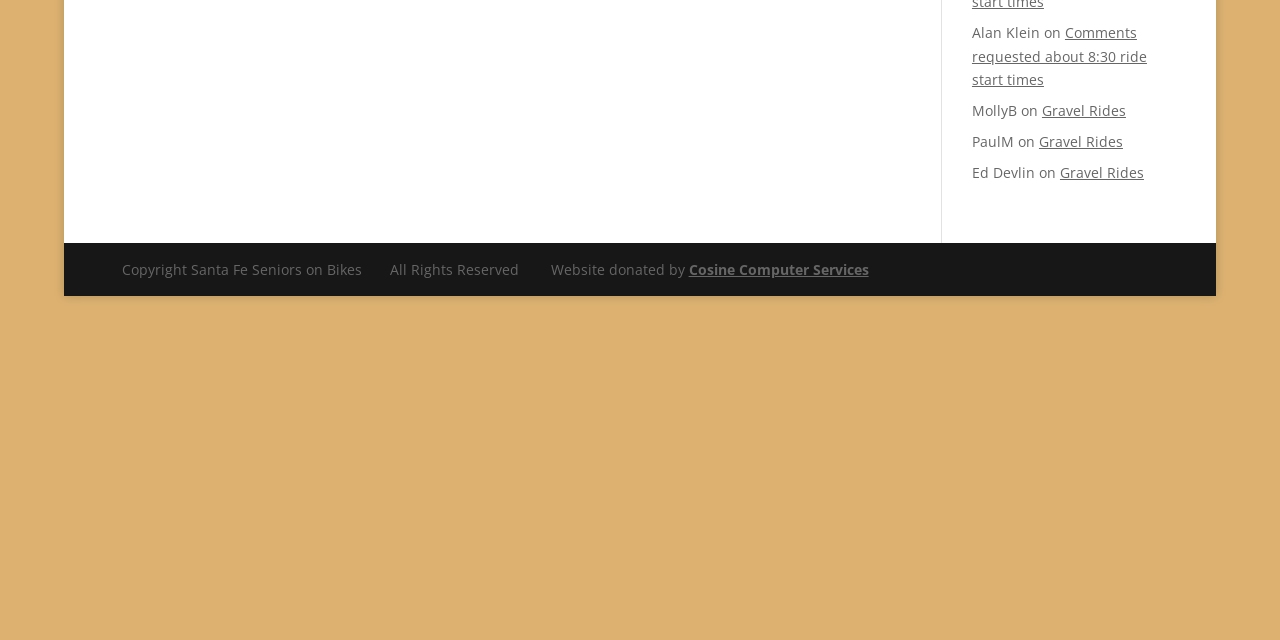Provide the bounding box coordinates of the UI element this sentence describes: "Gravel Rides".

[0.812, 0.206, 0.877, 0.236]